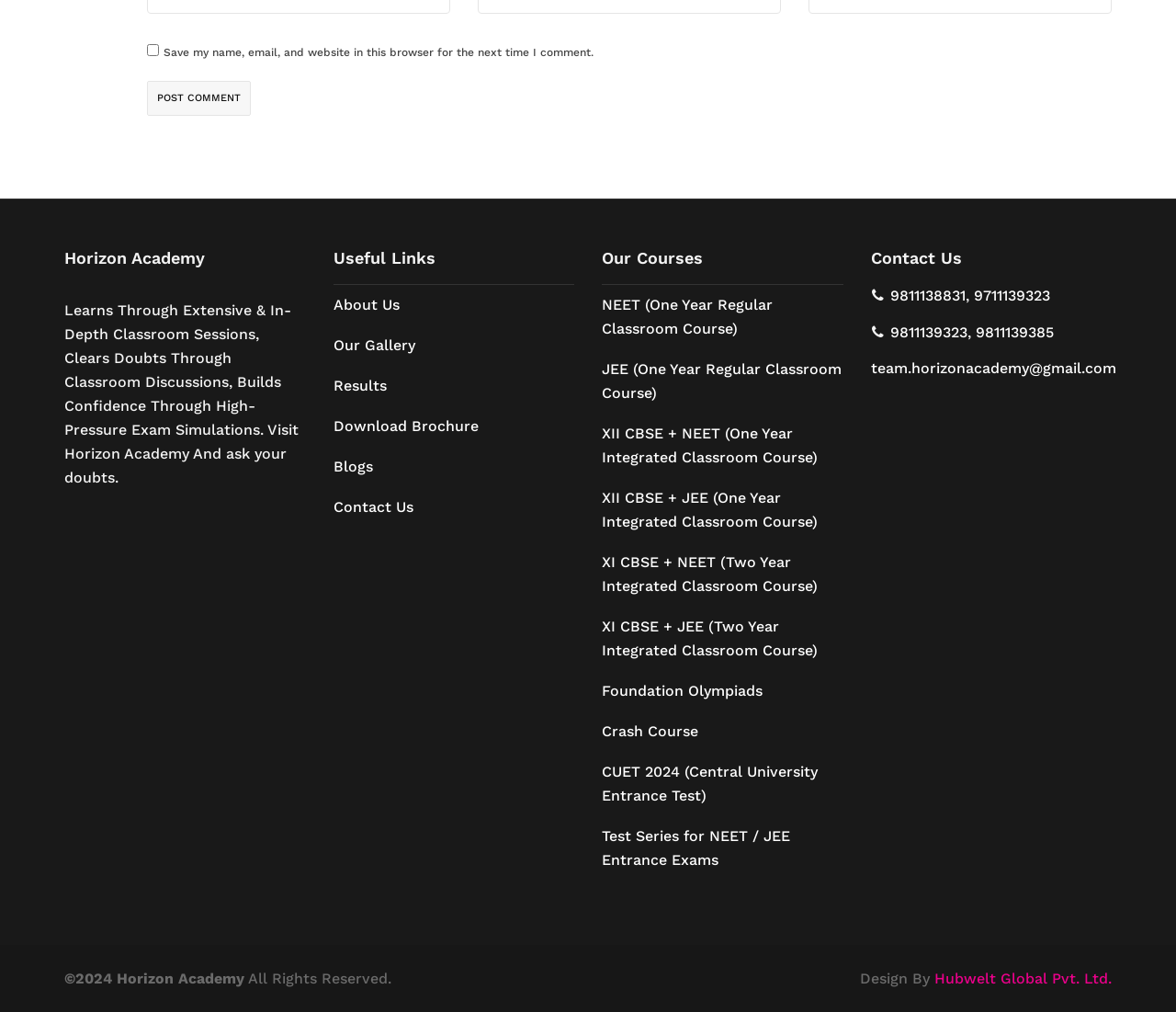Could you locate the bounding box coordinates for the section that should be clicked to accomplish this task: "Visit the 'About Us' page".

[0.283, 0.281, 0.488, 0.322]